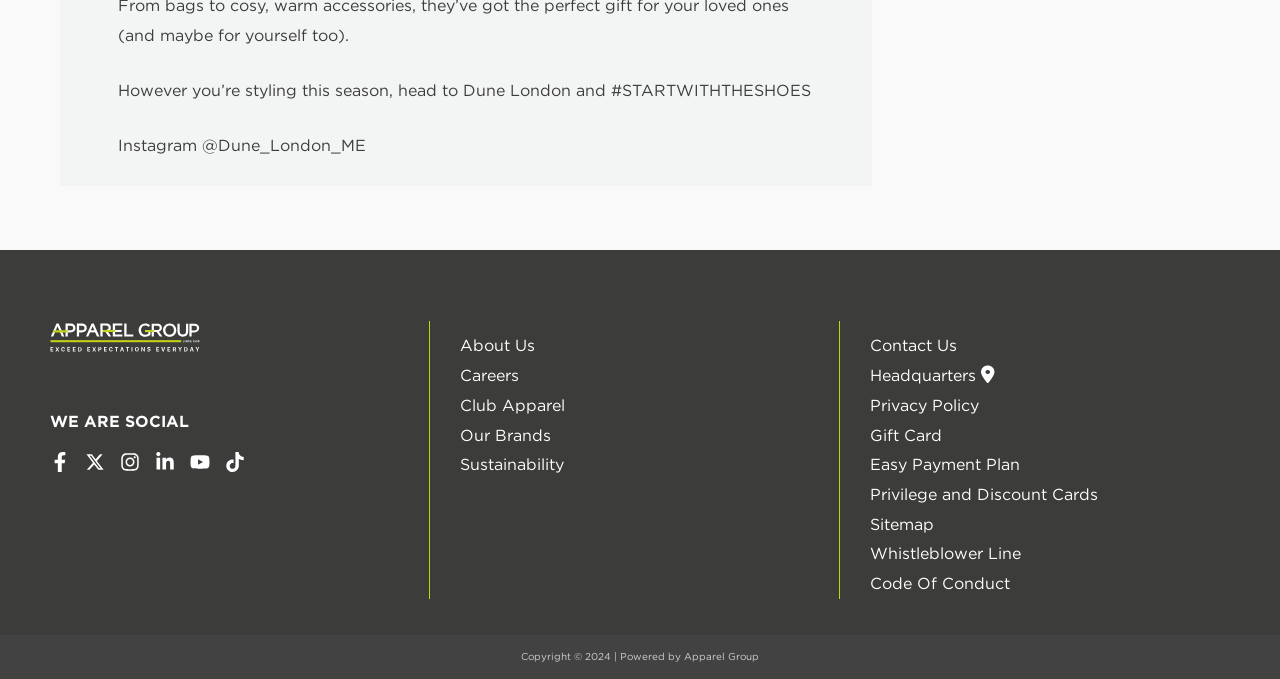How many footer widgets are there on this webpage?
Please answer the question with a single word or phrase, referencing the image.

2